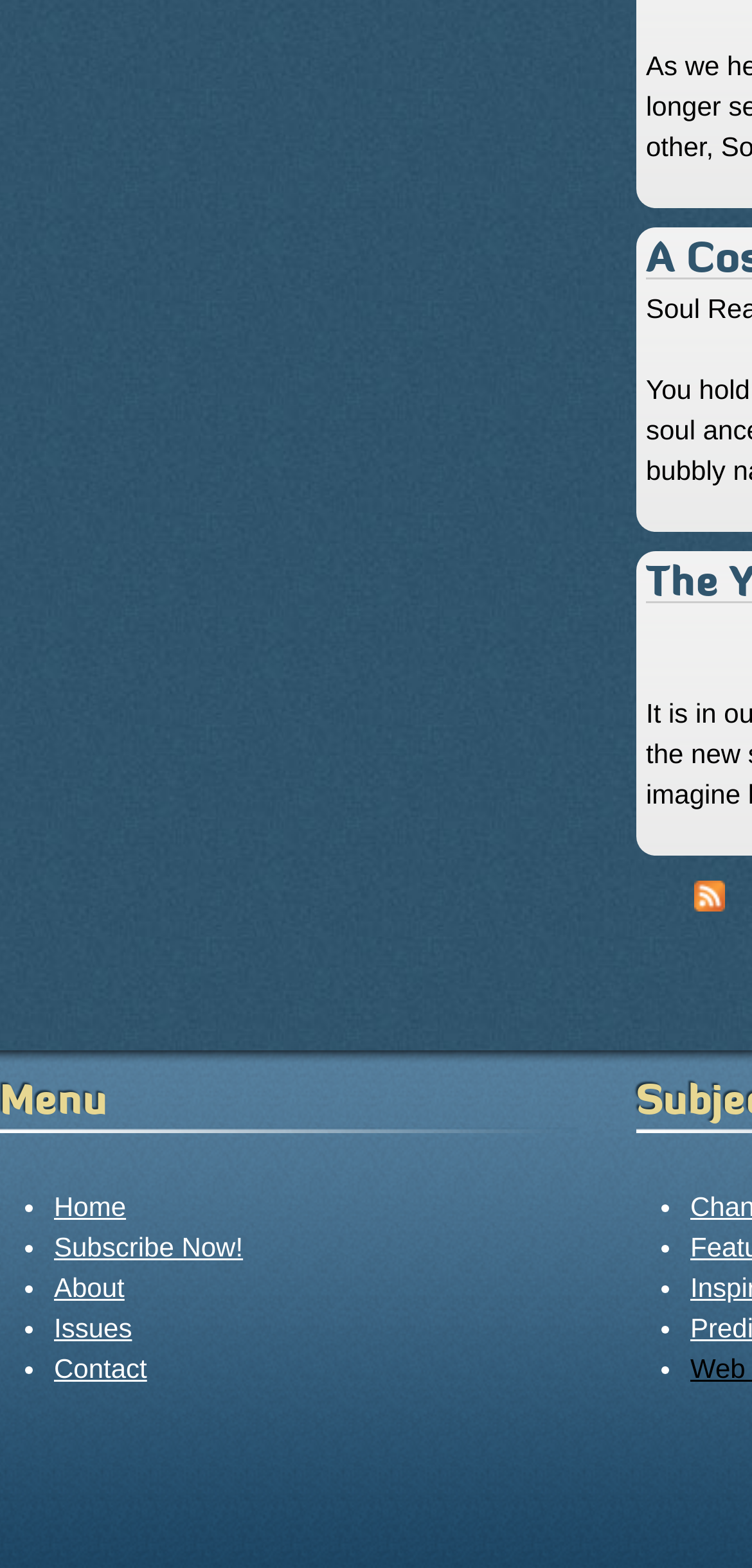How many list markers are there?
Use the image to answer the question with a single word or phrase.

10